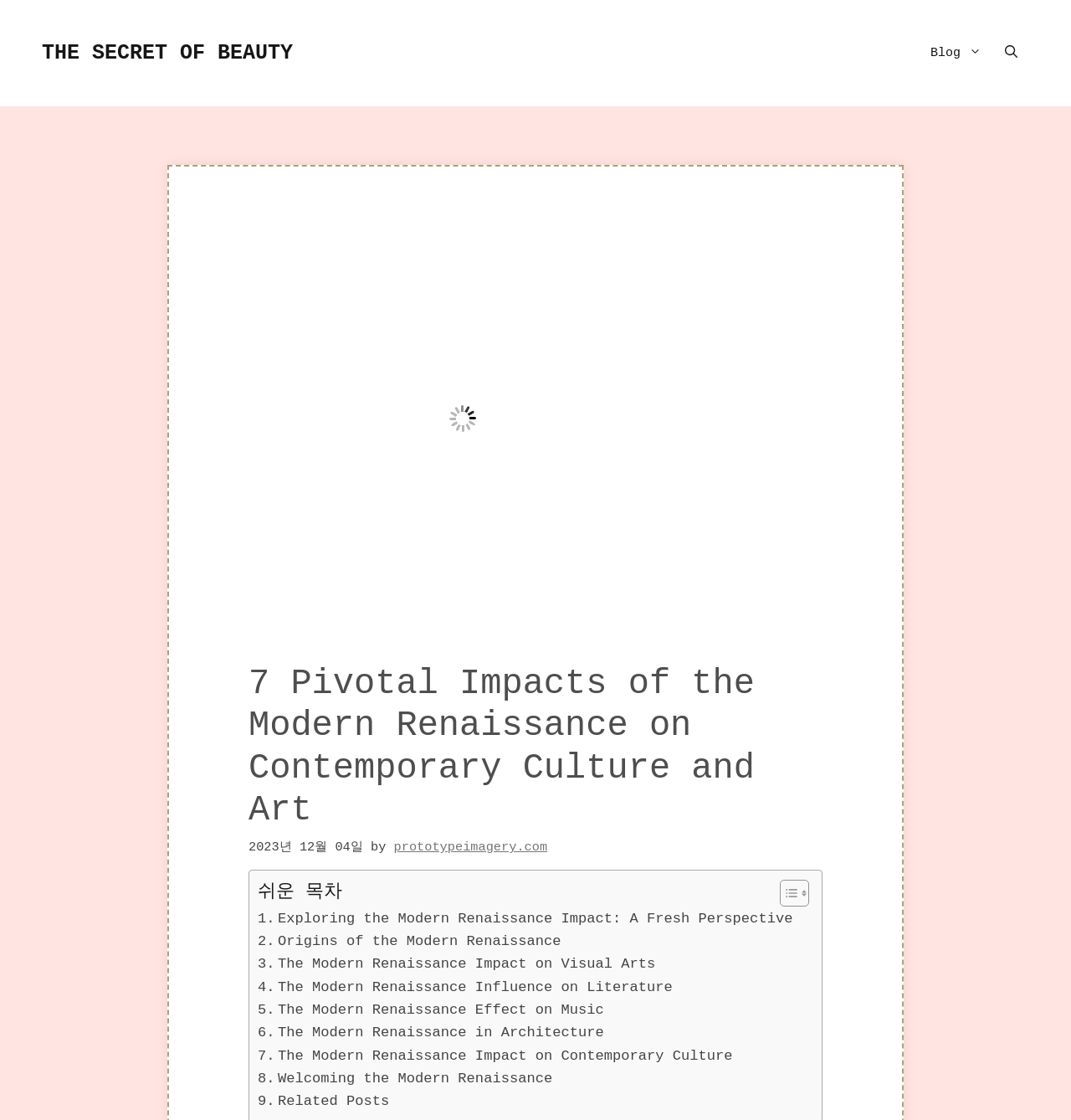Find the bounding box coordinates of the area that needs to be clicked in order to achieve the following instruction: "Toggle Table of Content". The coordinates should be specified as four float numbers between 0 and 1, i.e., [left, top, right, bottom].

[0.716, 0.784, 0.752, 0.81]